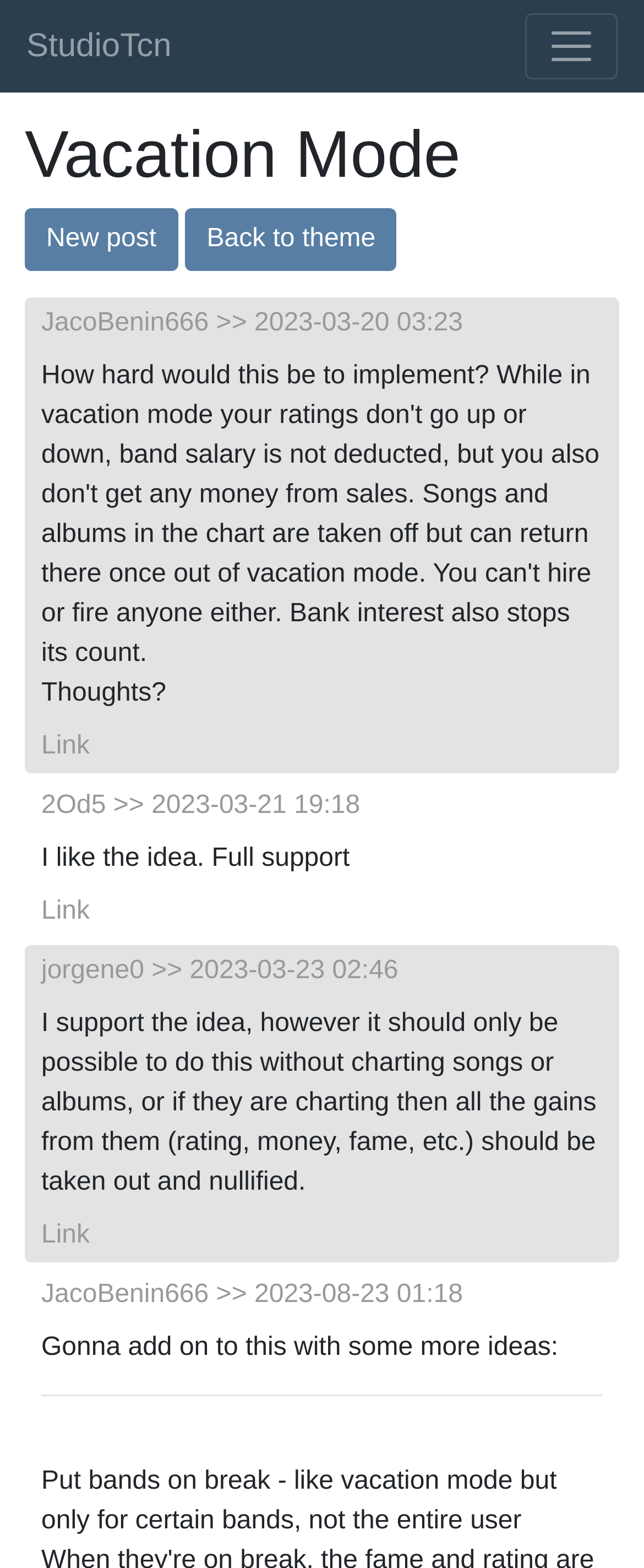Determine the bounding box coordinates for the area that should be clicked to carry out the following instruction: "Click the 'Link' hyperlink".

[0.064, 0.467, 0.139, 0.485]